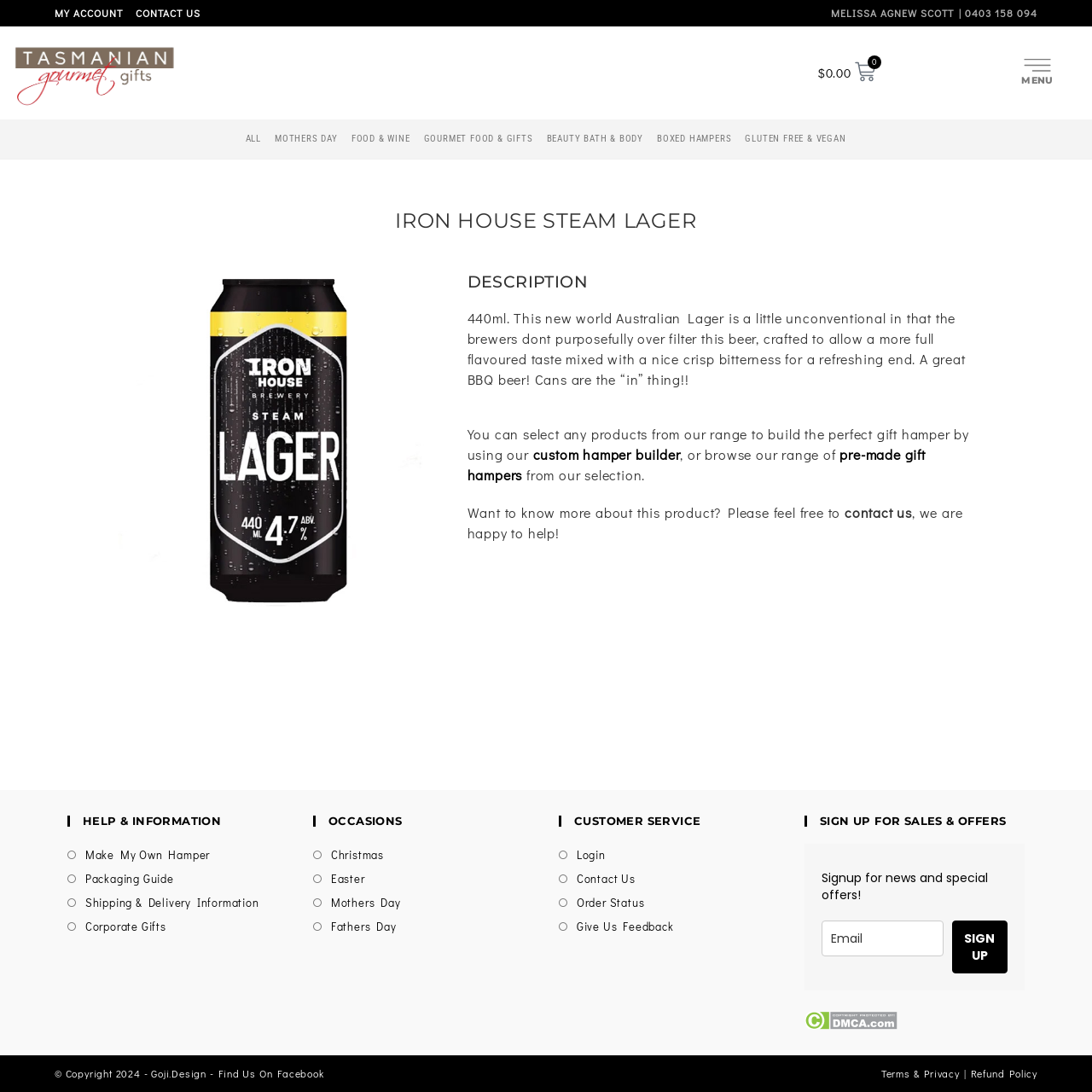What is the volume of the beer?
Based on the image, answer the question with as much detail as possible.

I found the answer by looking at the StaticText element with the text '440ml. This new world Australian Lager is a little unconventional...' which is a child element of the main element.